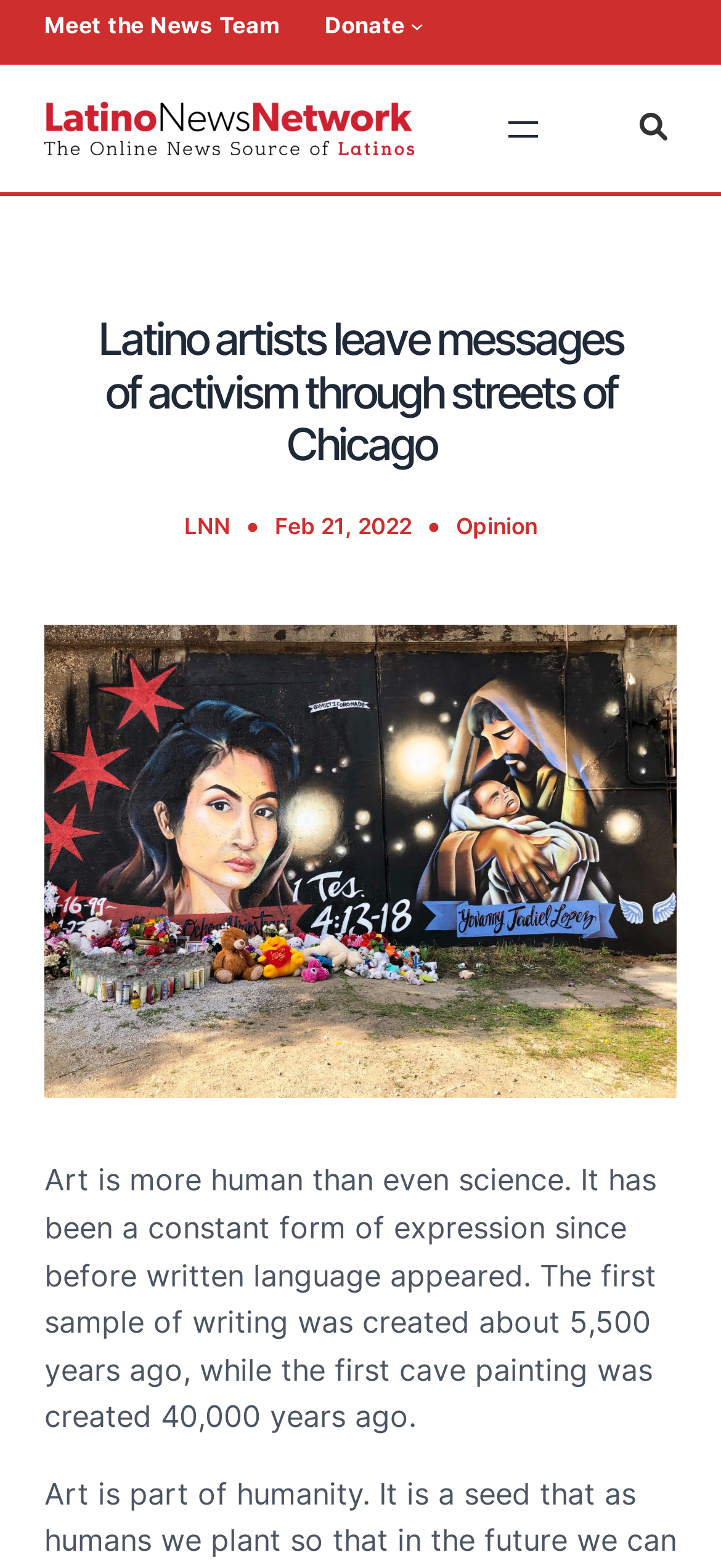What is the date of the article?
Using the information from the image, give a concise answer in one word or a short phrase.

Feb 21, 2022